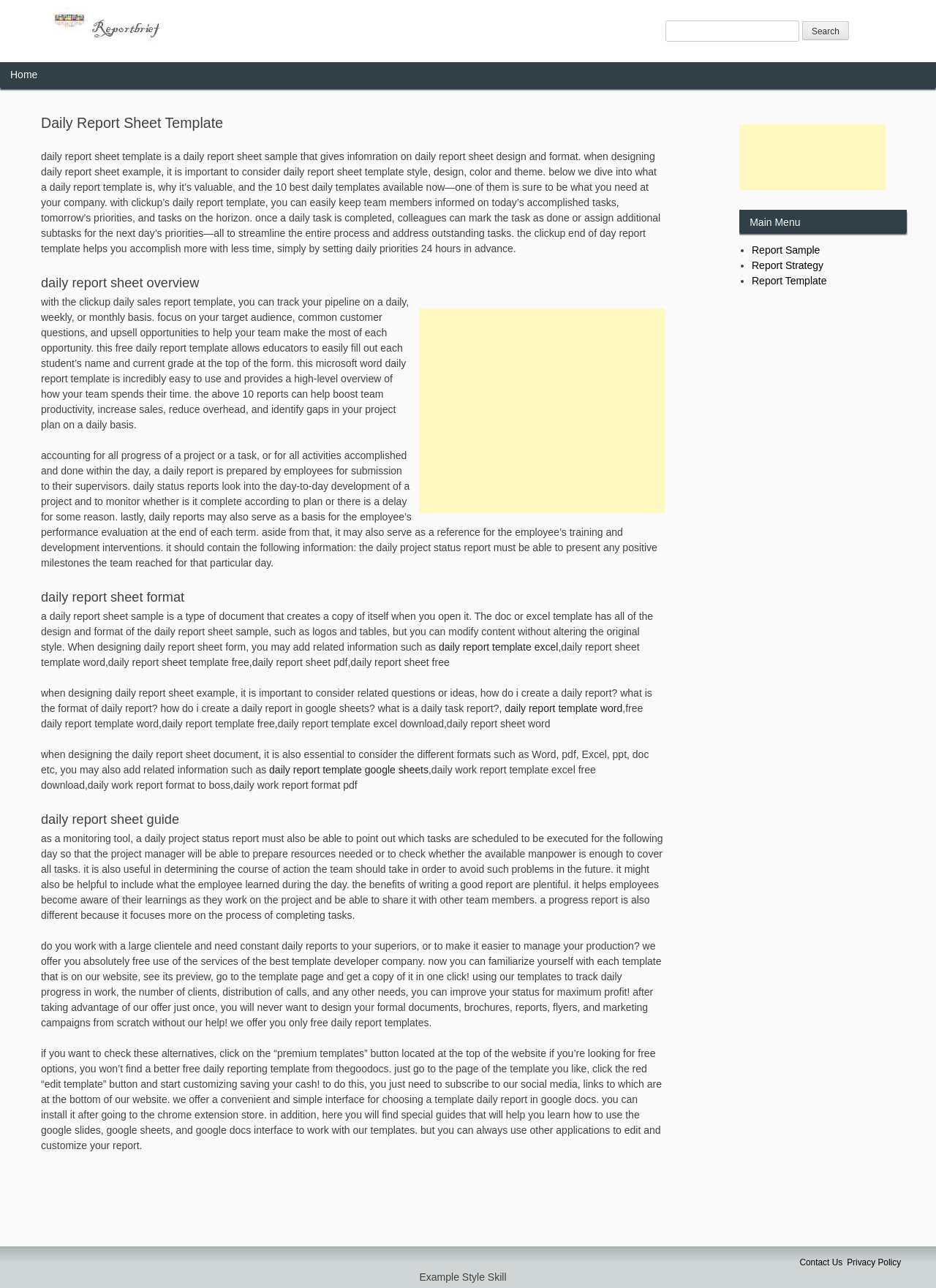Identify the bounding box coordinates of the clickable region required to complete the instruction: "Search for a daily report sheet template". The coordinates should be given as four float numbers within the range of 0 and 1, i.e., [left, top, right, bottom].

[0.711, 0.016, 0.907, 0.031]